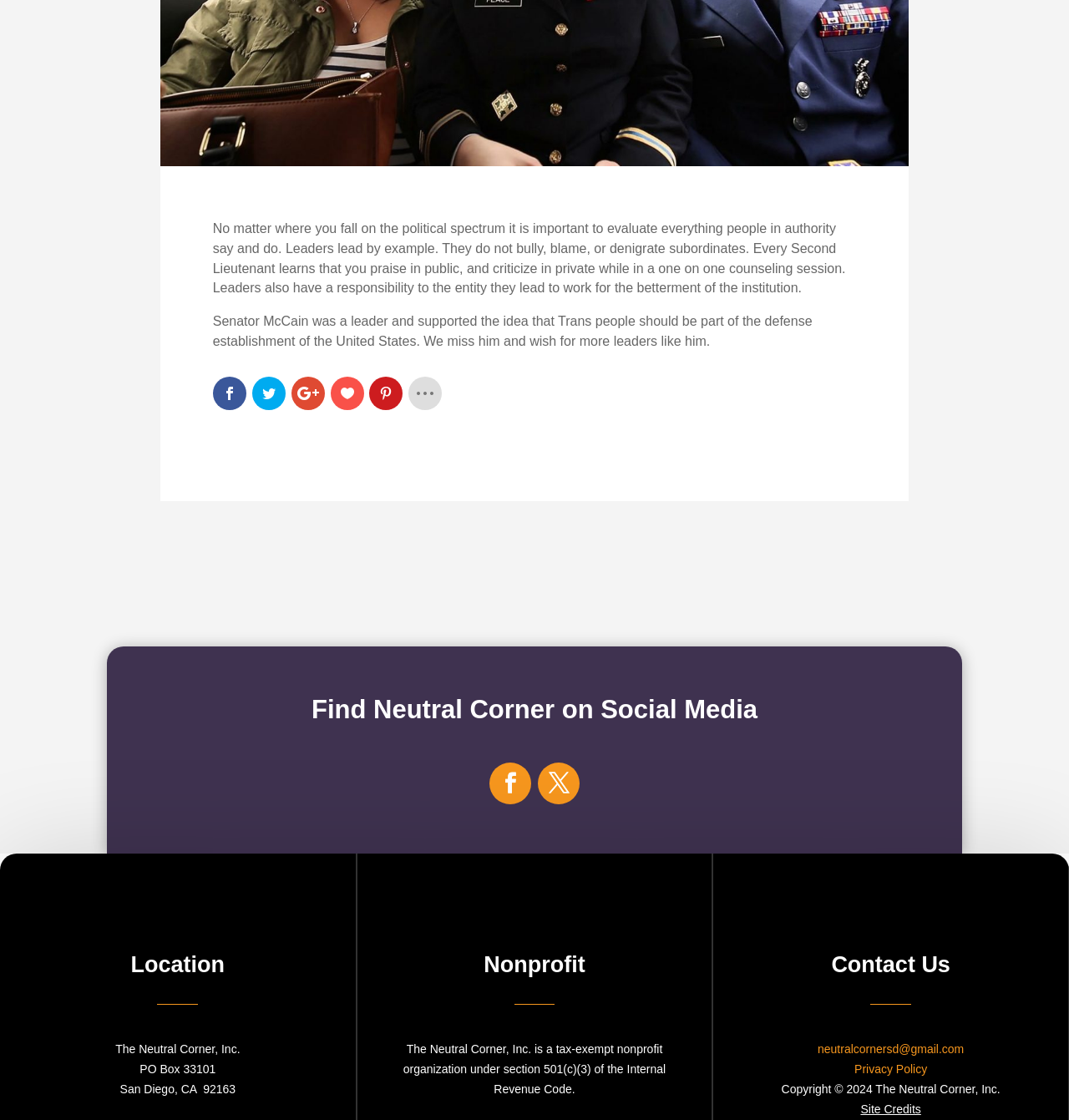Find the UI element described as: "Privacy Policy" and predict its bounding box coordinates. Ensure the coordinates are four float numbers between 0 and 1, [left, top, right, bottom].

[0.799, 0.949, 0.867, 0.961]